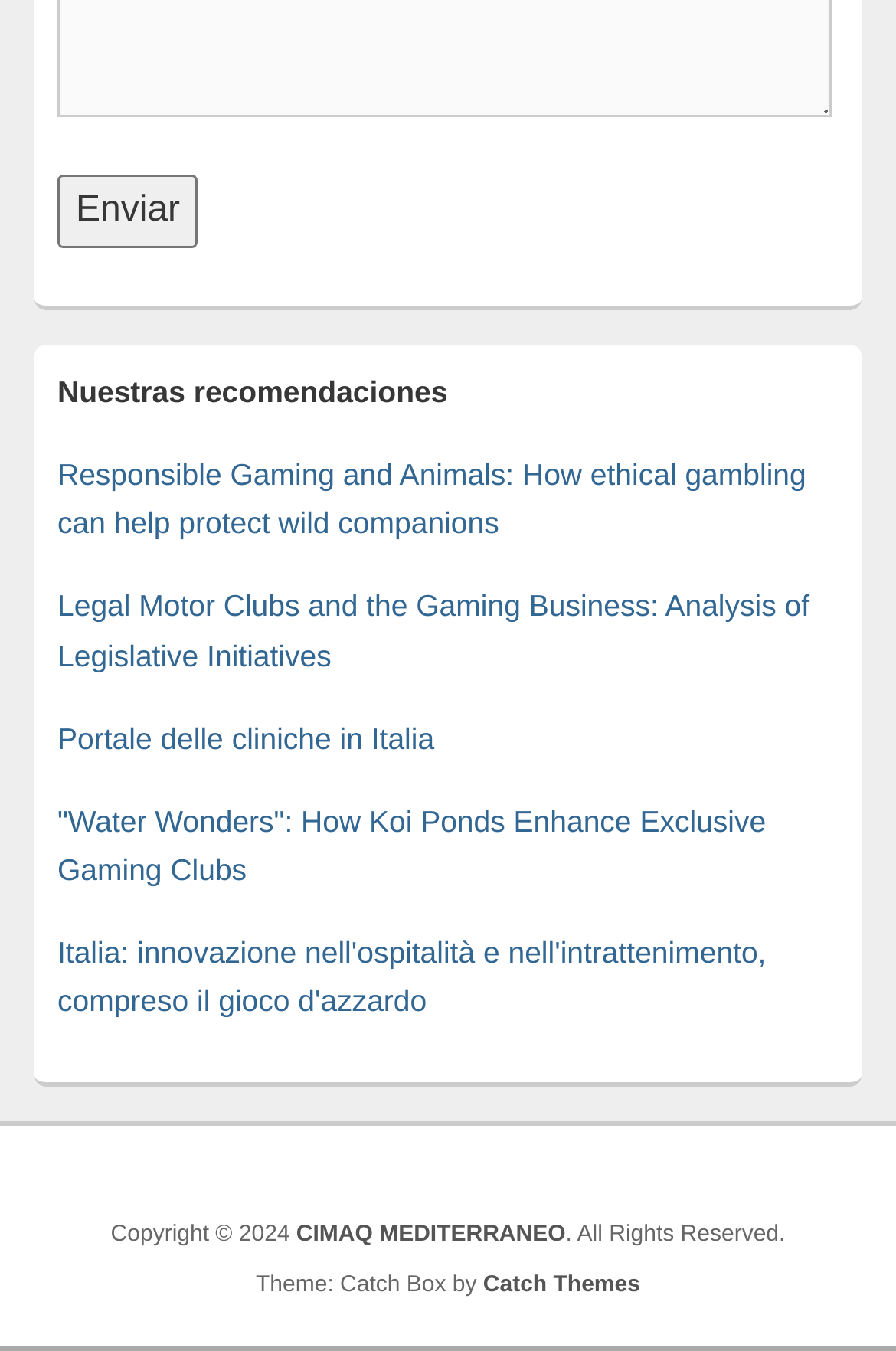Calculate the bounding box coordinates of the UI element given the description: "Portale delle cliniche in Italia".

[0.064, 0.533, 0.485, 0.559]